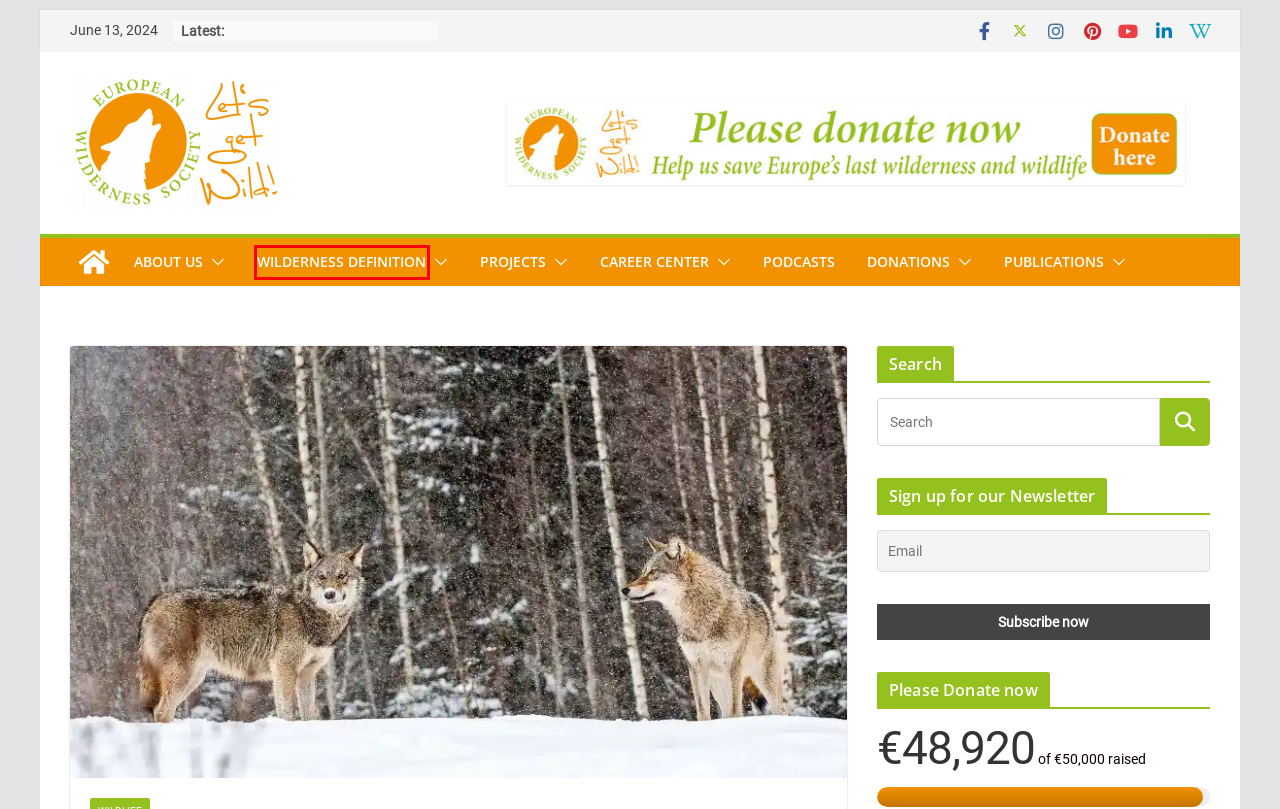You are provided with a screenshot of a webpage that has a red bounding box highlighting a UI element. Choose the most accurate webpage description that matches the new webpage after clicking the highlighted element. Here are your choices:
A. Career Center -
B. European Wilderness Society -
C. Clean up Synevyr NNP, Ukraine -
D. European Wilderness Society Podcasts -
E. Donate now and get involved!
F. Wilderness Projects
G. European Wilderness Definition
H. The European Wilderness Society

G